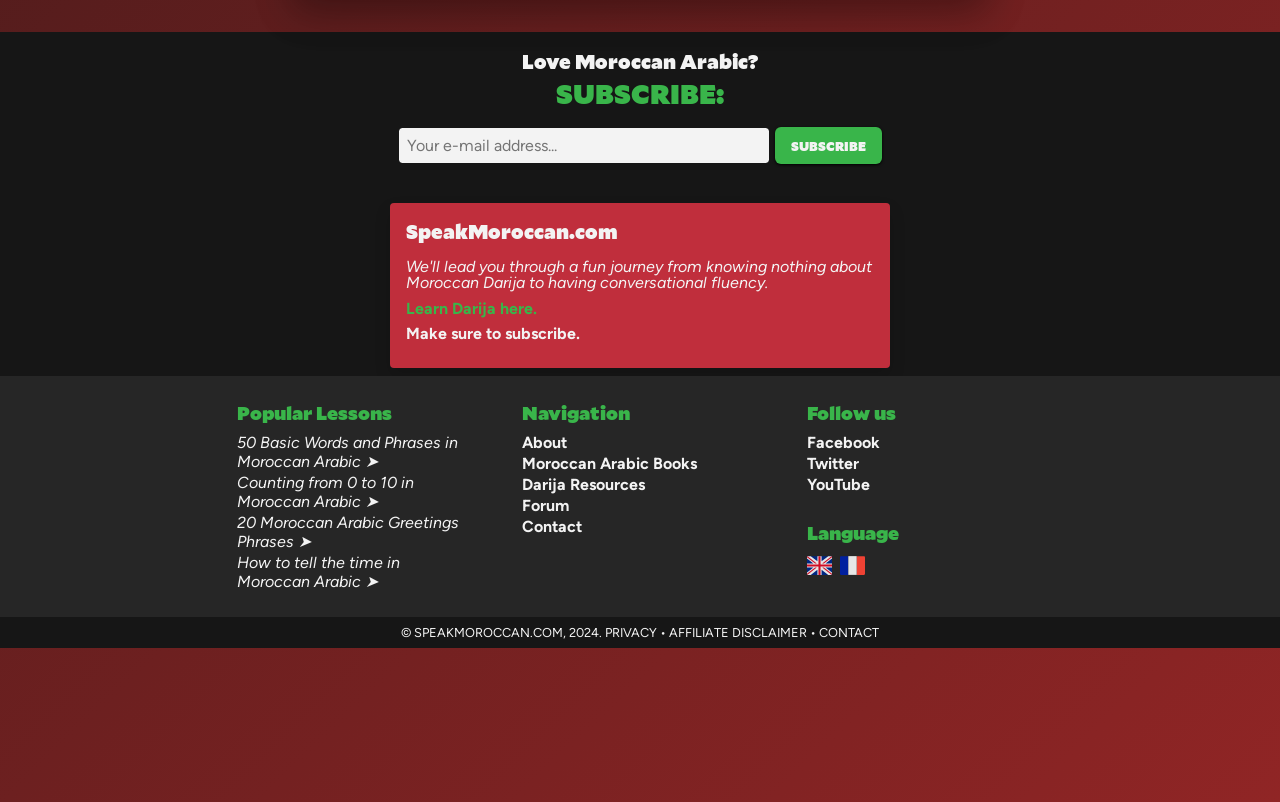Locate the bounding box coordinates of the segment that needs to be clicked to meet this instruction: "Learn 50 Basic Words and Phrases in Moroccan Arabic".

[0.185, 0.54, 0.357, 0.587]